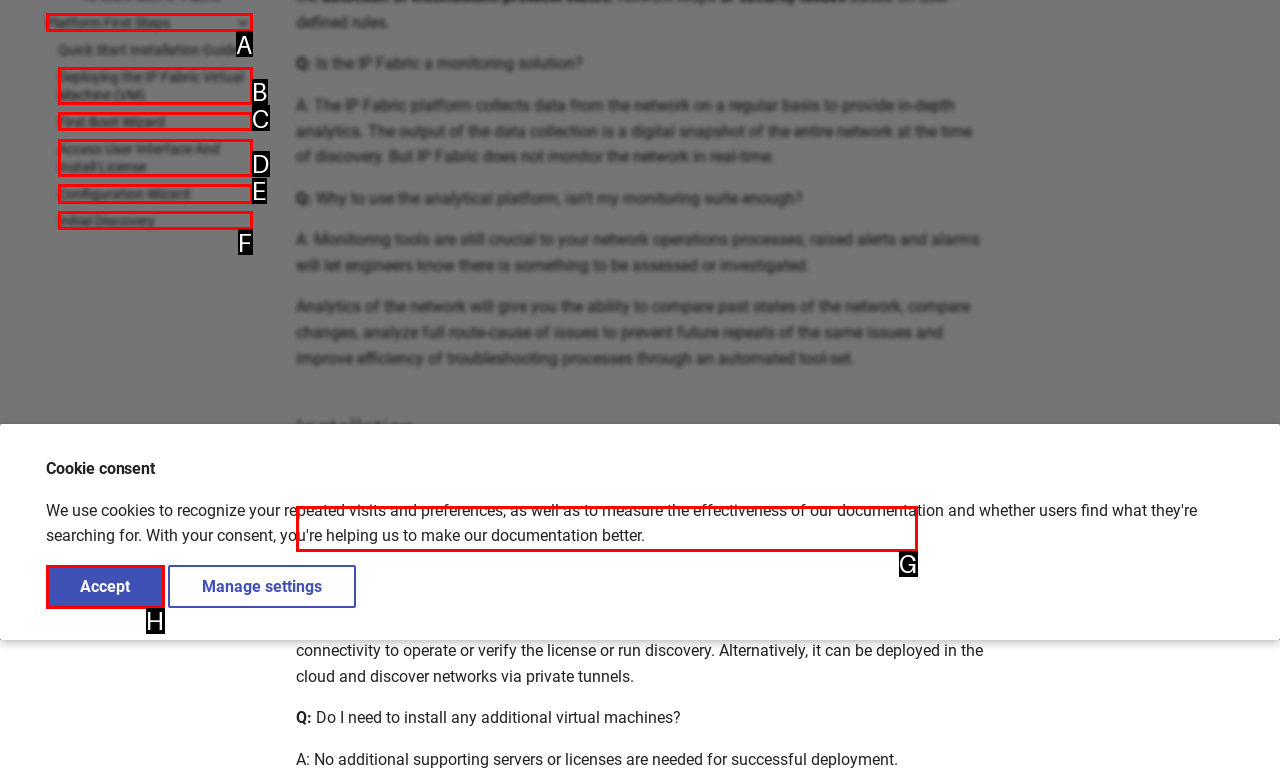Given the description: Overview (operational-requirements), identify the matching HTML element. Provide the letter of the correct option.

G